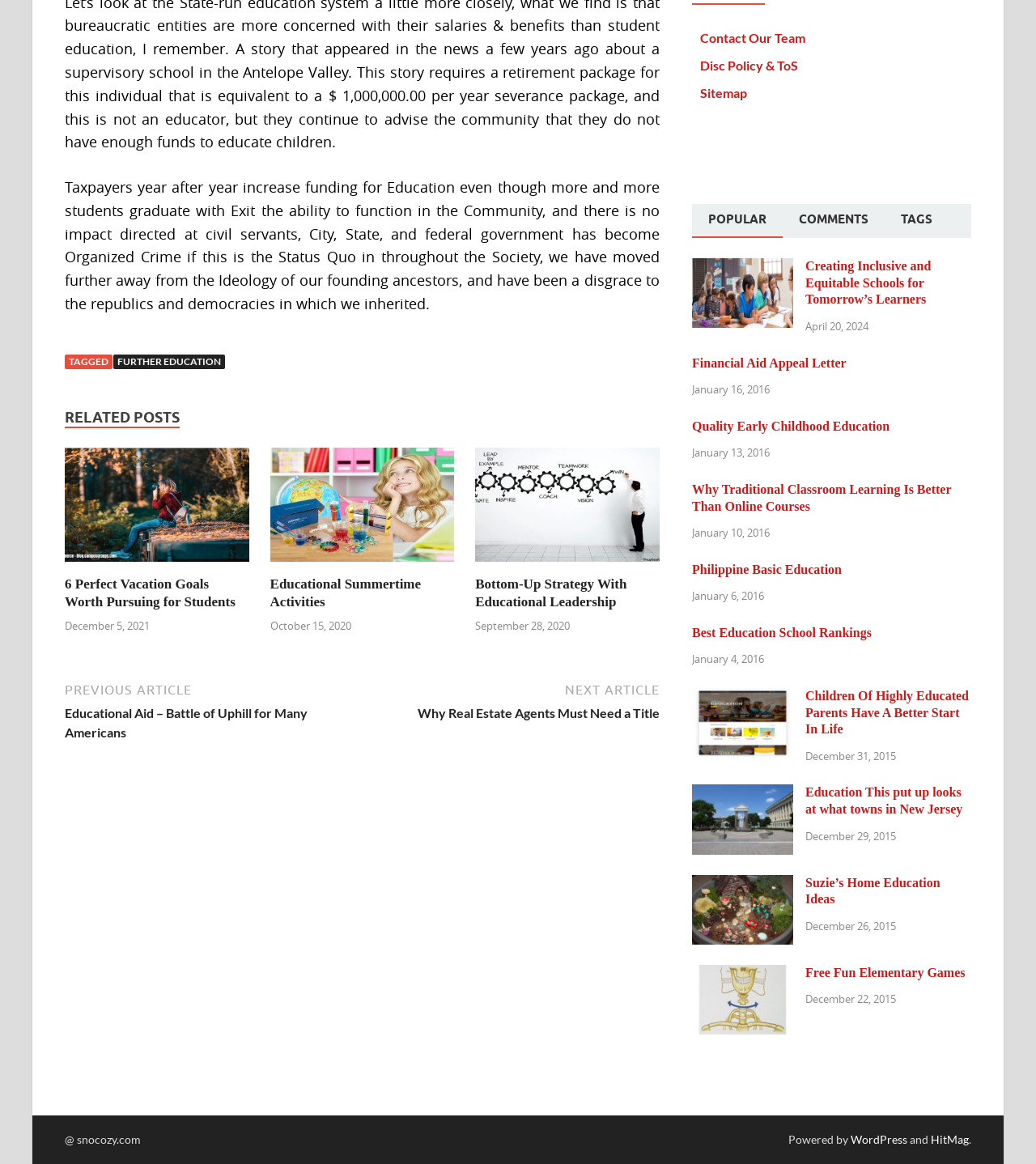Provide a single word or phrase answer to the question: 
What is the function of the 'Contact Our Team' link?

To contact the website team